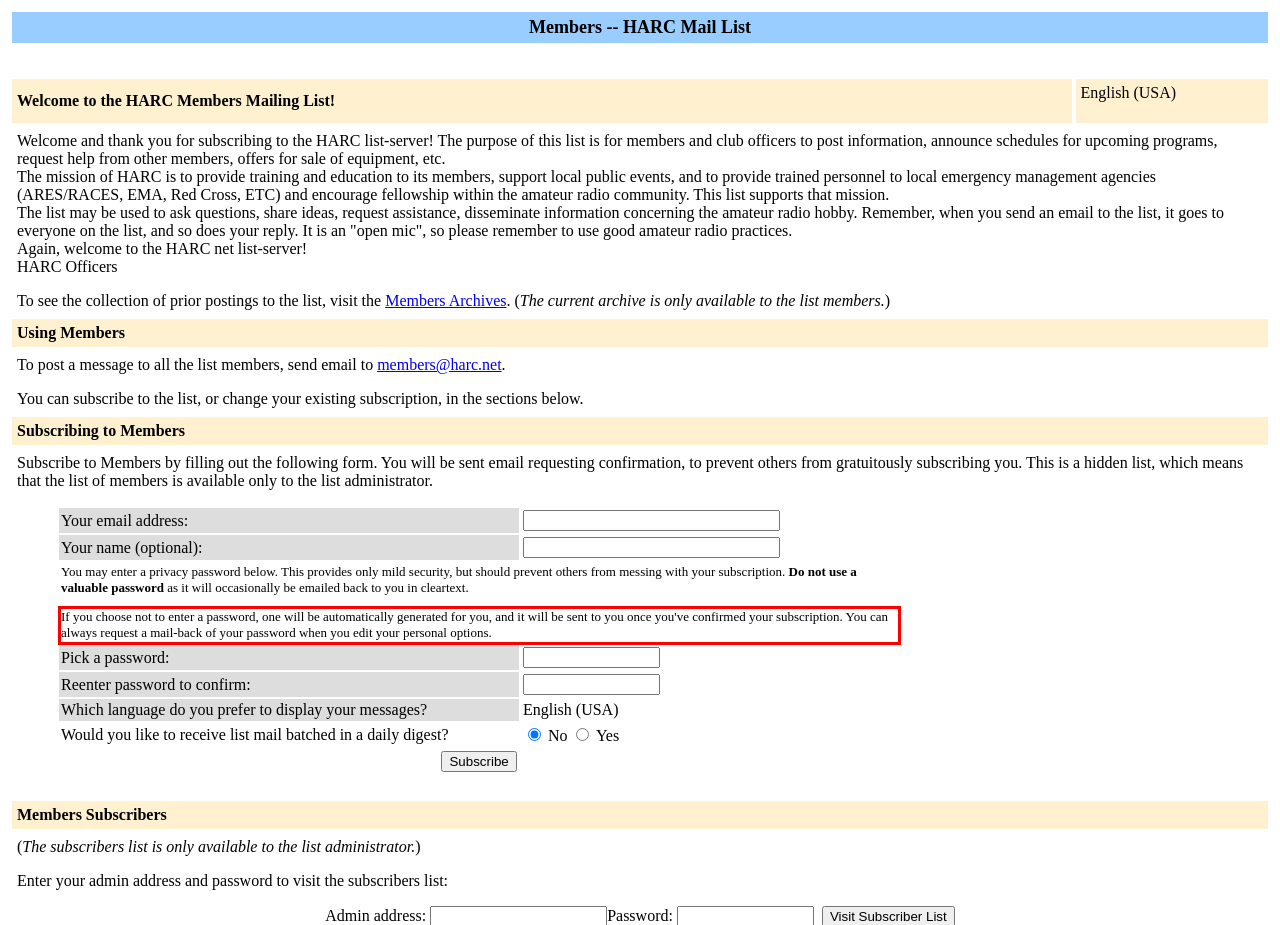You are presented with a webpage screenshot featuring a red bounding box. Perform OCR on the text inside the red bounding box and extract the content.

If you choose not to enter a password, one will be automatically generated for you, and it will be sent to you once you've confirmed your subscription. You can always request a mail-back of your password when you edit your personal options.